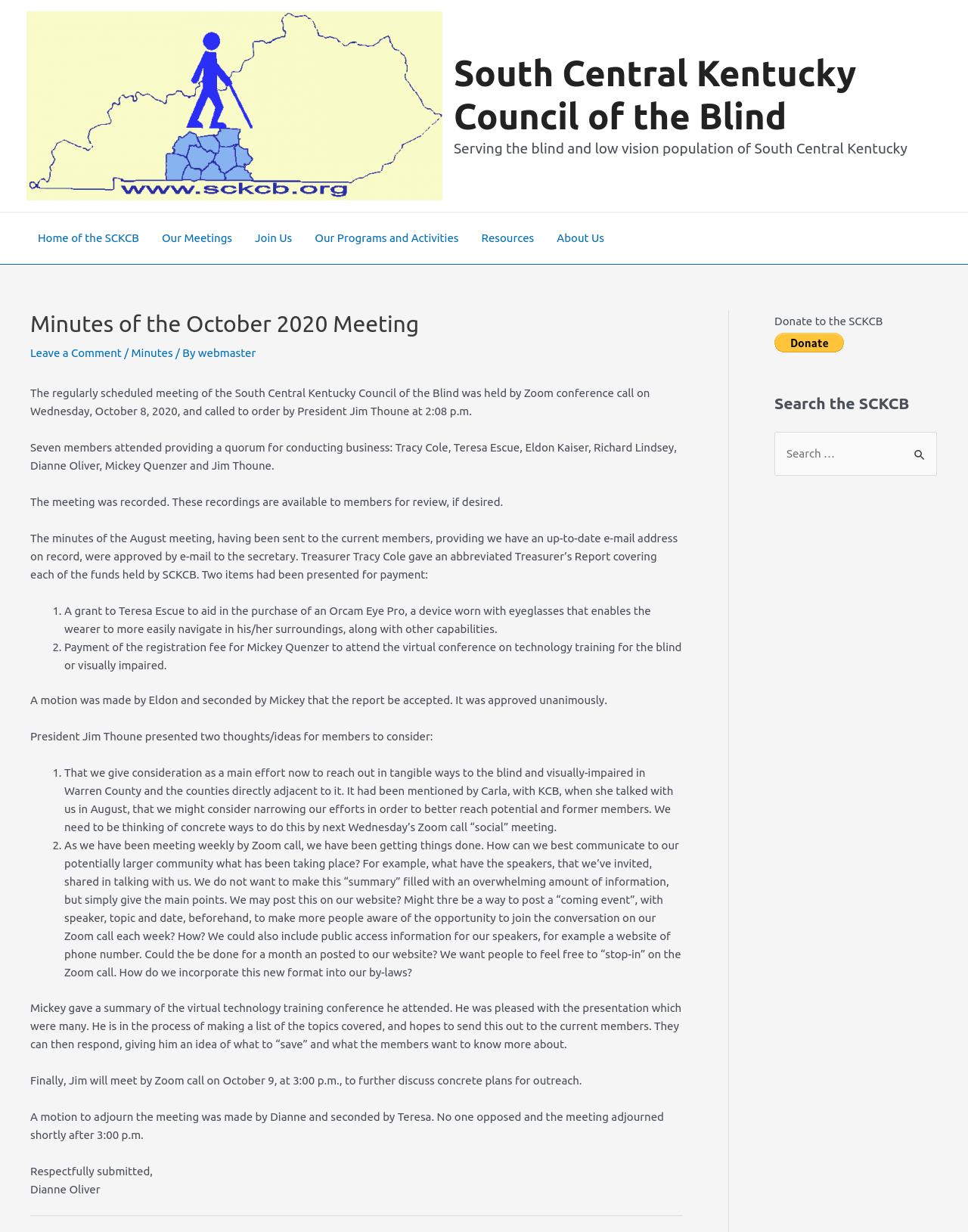Write an elaborate caption that captures the essence of the webpage.

The webpage is about the minutes of the October 2020 meeting of the South Central Kentucky Council of the Blind. At the top, there is a logo of the organization, which is an image with the text "South Central Kentucky Council of the Blind" next to it. Below the logo, there is a navigation menu with links to different sections of the website, including "Home of the SCKCB", "Our Meetings", "Join Us", "Our Programs and Activities", "Resources", and "About Us".

The main content of the webpage is an article that describes the minutes of the October 2020 meeting. The article is divided into several sections, each with a heading and a block of text. The first section is a heading that reads "Minutes of the October 2020 Meeting". Below the heading, there is a link to "Leave a Comment" and a series of links to related pages, including "Minutes".

The main text of the article describes the meeting, including the attendees, the treasurer's report, and the discussion of two ideas presented by the president. The text is divided into several paragraphs, each describing a different aspect of the meeting. There are also two lists, each with two items, that describe the ideas presented by the president.

At the bottom of the article, there is a section with a heading that reads "Search the SCKCB". Below the heading, there is a search box where users can enter keywords to search the website. There is also a button to submit the search query.

On the right side of the webpage, there are two complementary sections. The first section has a heading that reads "Donate to the SCKCB" and a button to donate with PayPal. The second section has a heading that reads "Search the SCKCB" and a search box with a button to submit the search query.